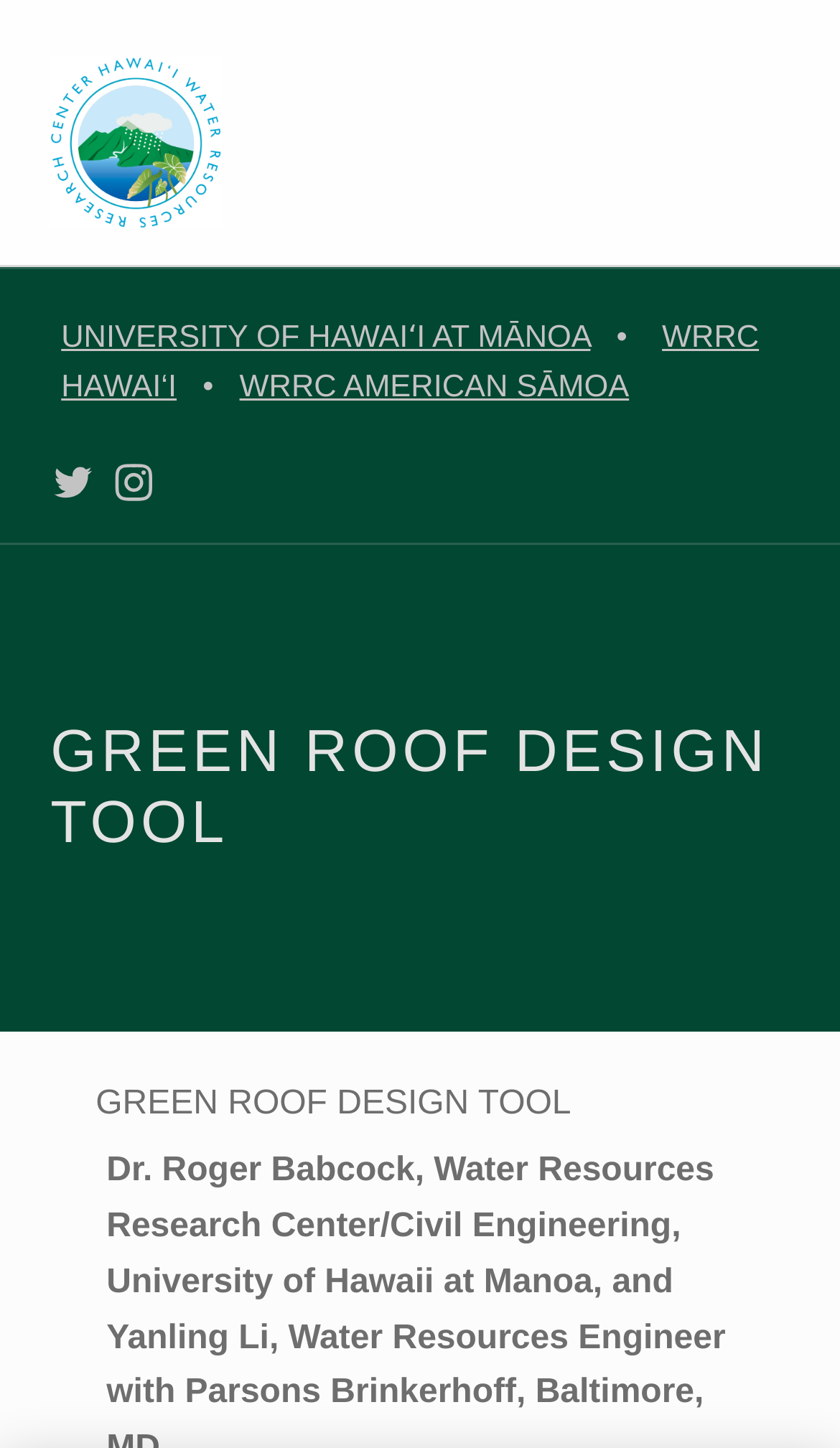What is the name of the design tool?
From the image, provide a succinct answer in one word or a short phrase.

Green Roof Design Tool